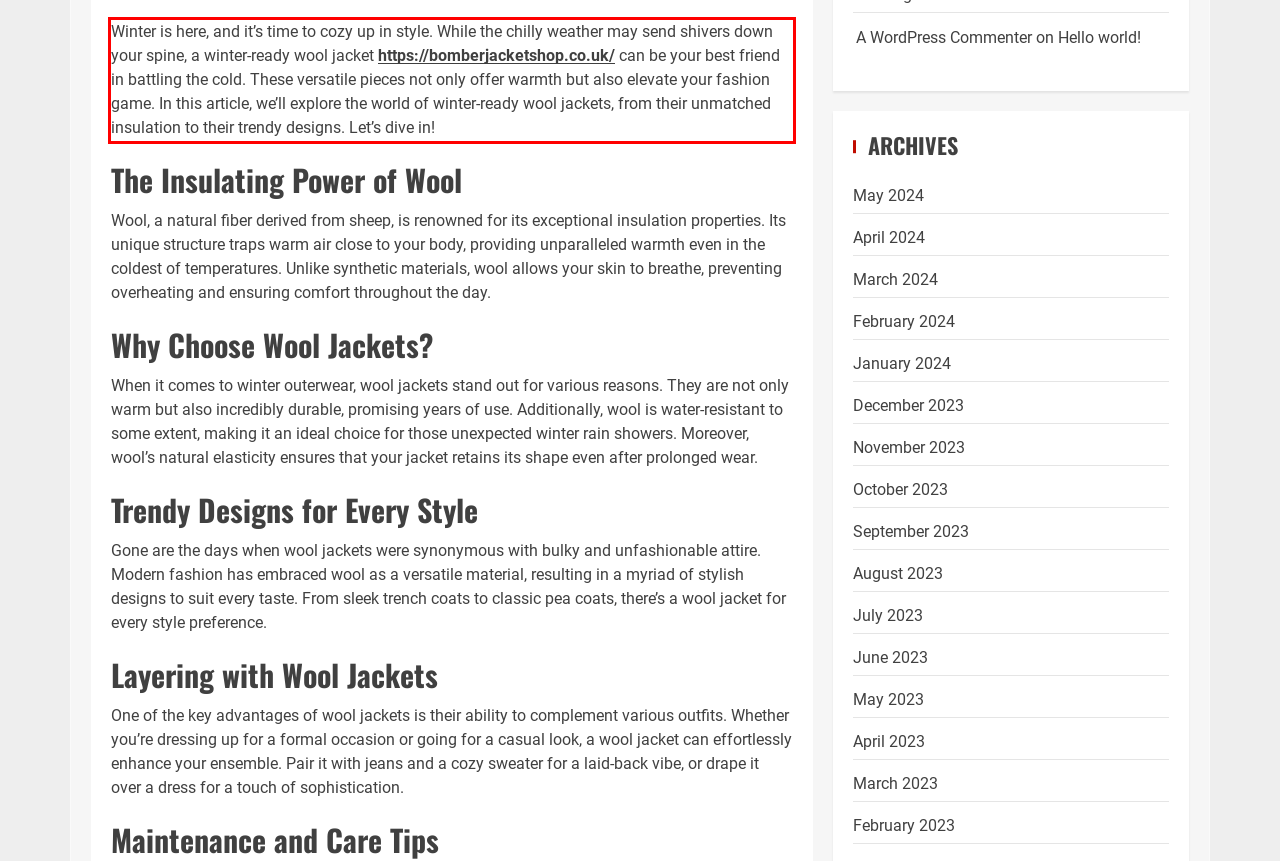You are provided with a screenshot of a webpage containing a red bounding box. Please extract the text enclosed by this red bounding box.

Winter is here, and it’s time to cozy up in style. While the chilly weather may send shivers down your spine, a winter-ready wool jacket https://bomberjacketshop.co.uk/ can be your best friend in battling the cold. These versatile pieces not only offer warmth but also elevate your fashion game. In this article, we’ll explore the world of winter-ready wool jackets, from their unmatched insulation to their trendy designs. Let’s dive in!